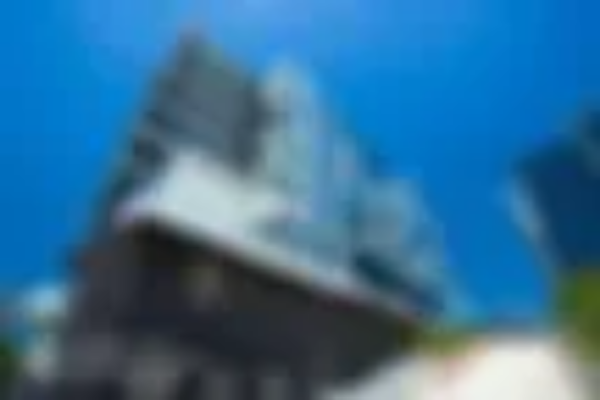Describe the image with as much detail as possible.

The image captures a striking architectural view featuring a modern conference lodge, showcasing its innovative design against a clear blue sky. The structure displays a blend of contemporary materials and forms, highlighting the intersection of nature and sustainability, which aligns with the mission of the team focused on revolutionizing sustainable practices in the hospitality industry. This lodge serves as a pivotal location for collaboration with the GreenHub initiative, reflecting a commitment to energy efficiency and guest comfort. The bottom portion of the image suggests lush greenery or landscaped areas surrounding the building, emphasizing a harmonious integration with the environment.